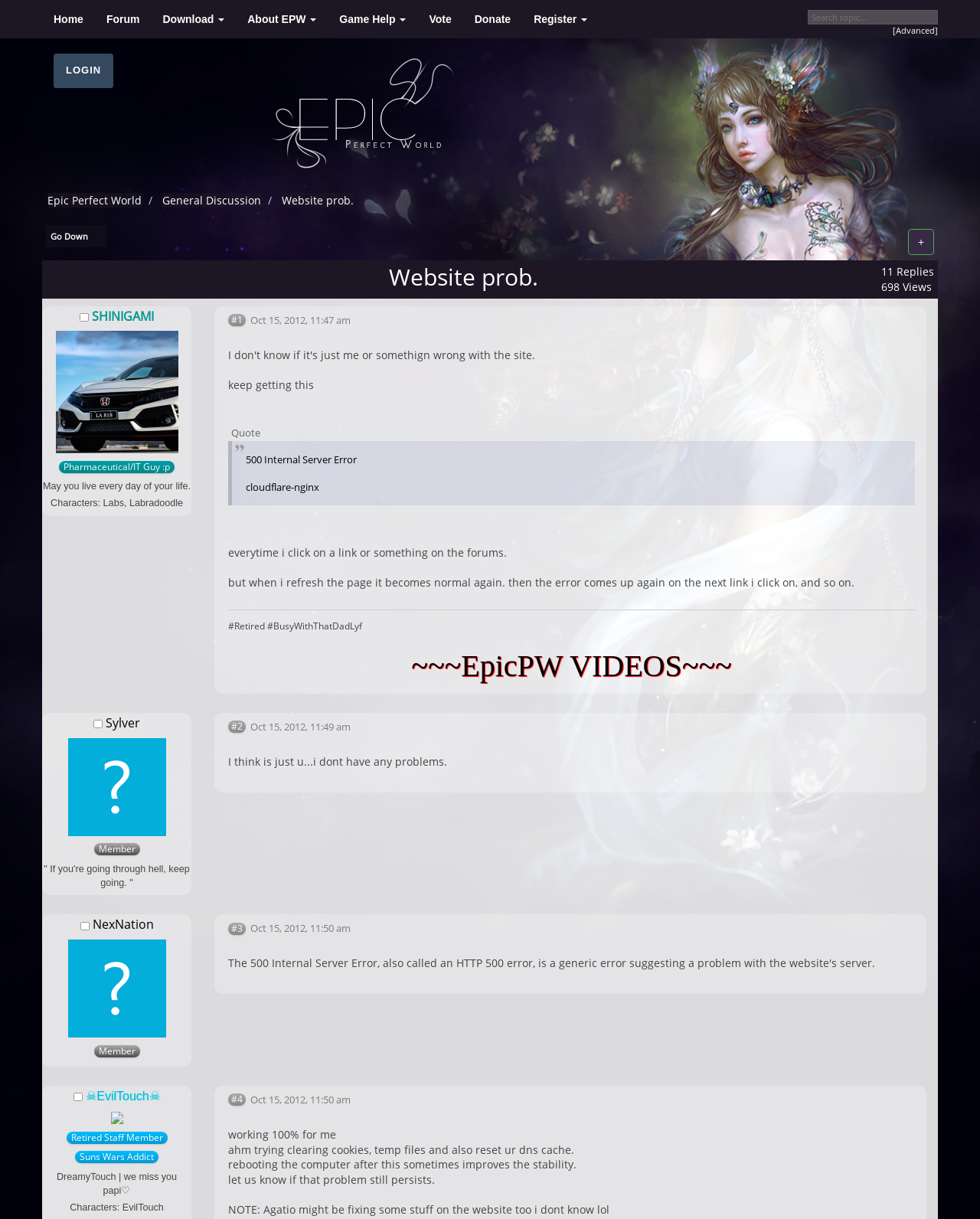Please determine the bounding box coordinates of the element's region to click in order to carry out the following instruction: "Click on the '+' button". The coordinates should be four float numbers between 0 and 1, i.e., [left, top, right, bottom].

[0.927, 0.188, 0.953, 0.209]